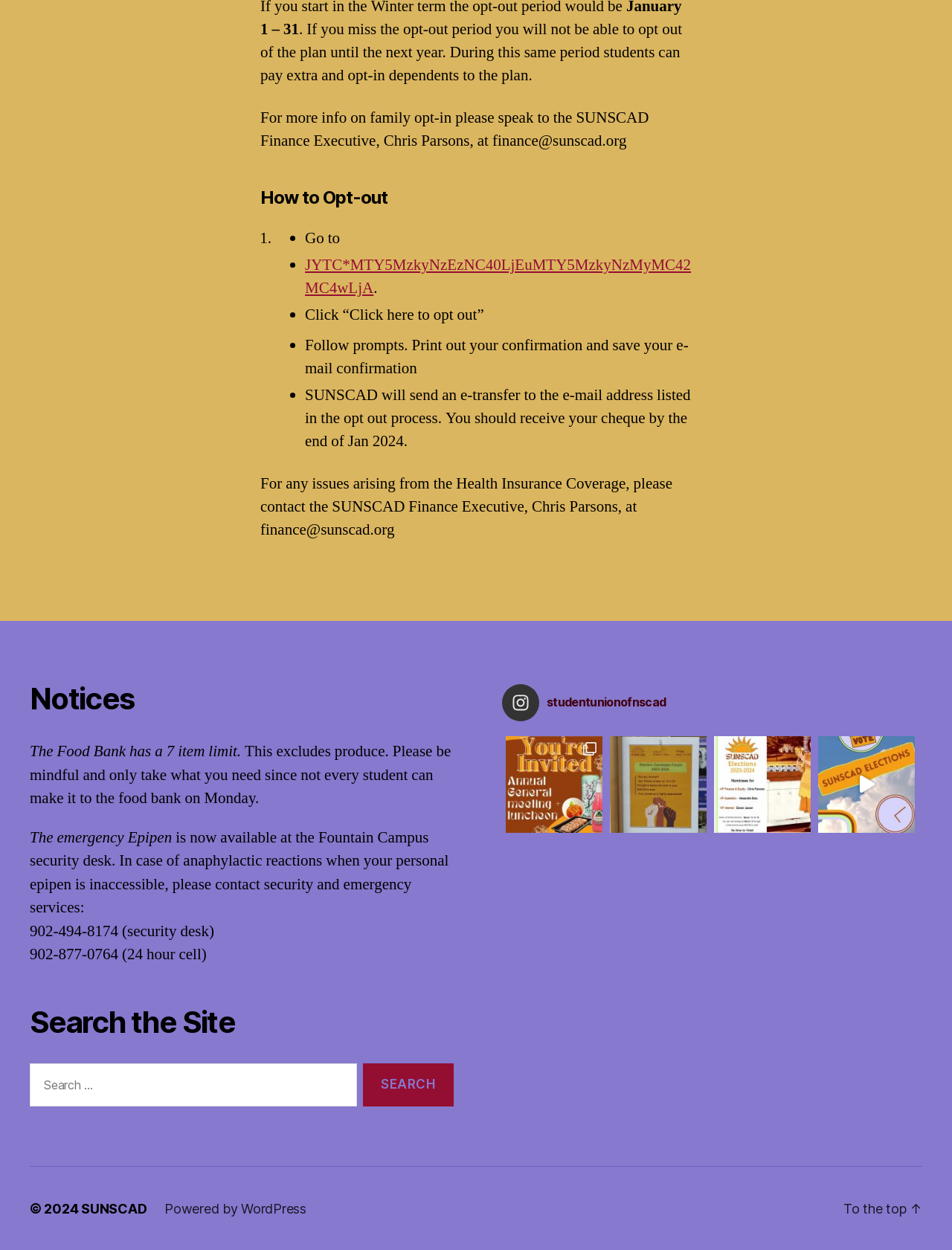Please identify the bounding box coordinates of the area I need to click to accomplish the following instruction: "Opt out of the health insurance plan".

[0.32, 0.22, 0.726, 0.254]